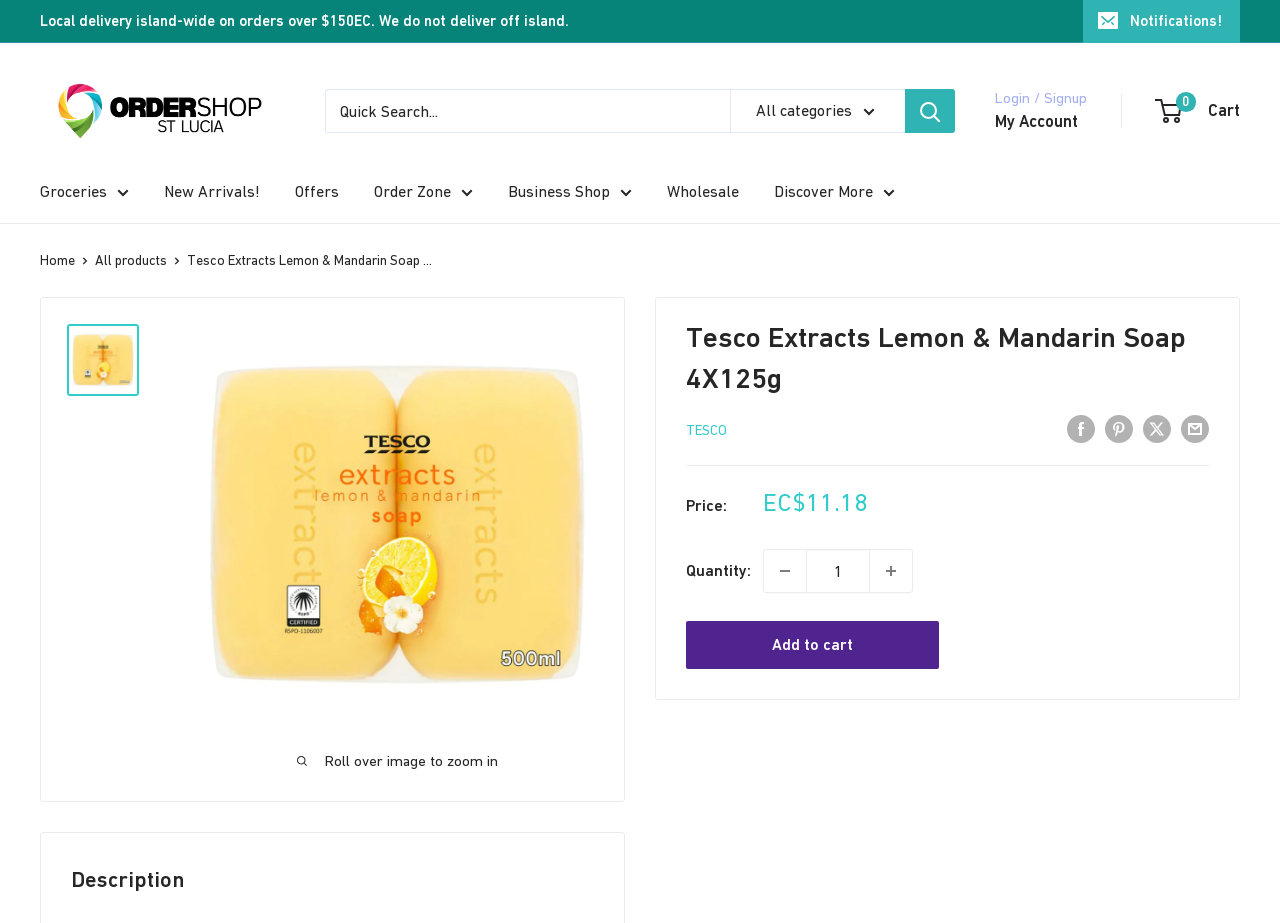Is there a way to share the product on social media?
Using the information from the image, answer the question thoroughly.

I found that there are links to share the product on social media platforms, such as Facebook, Pinterest, and Twitter, which are located near the product description. These links are labeled with the names of the social media platforms and have descriptive text, indicating that users can share the product on these platforms.